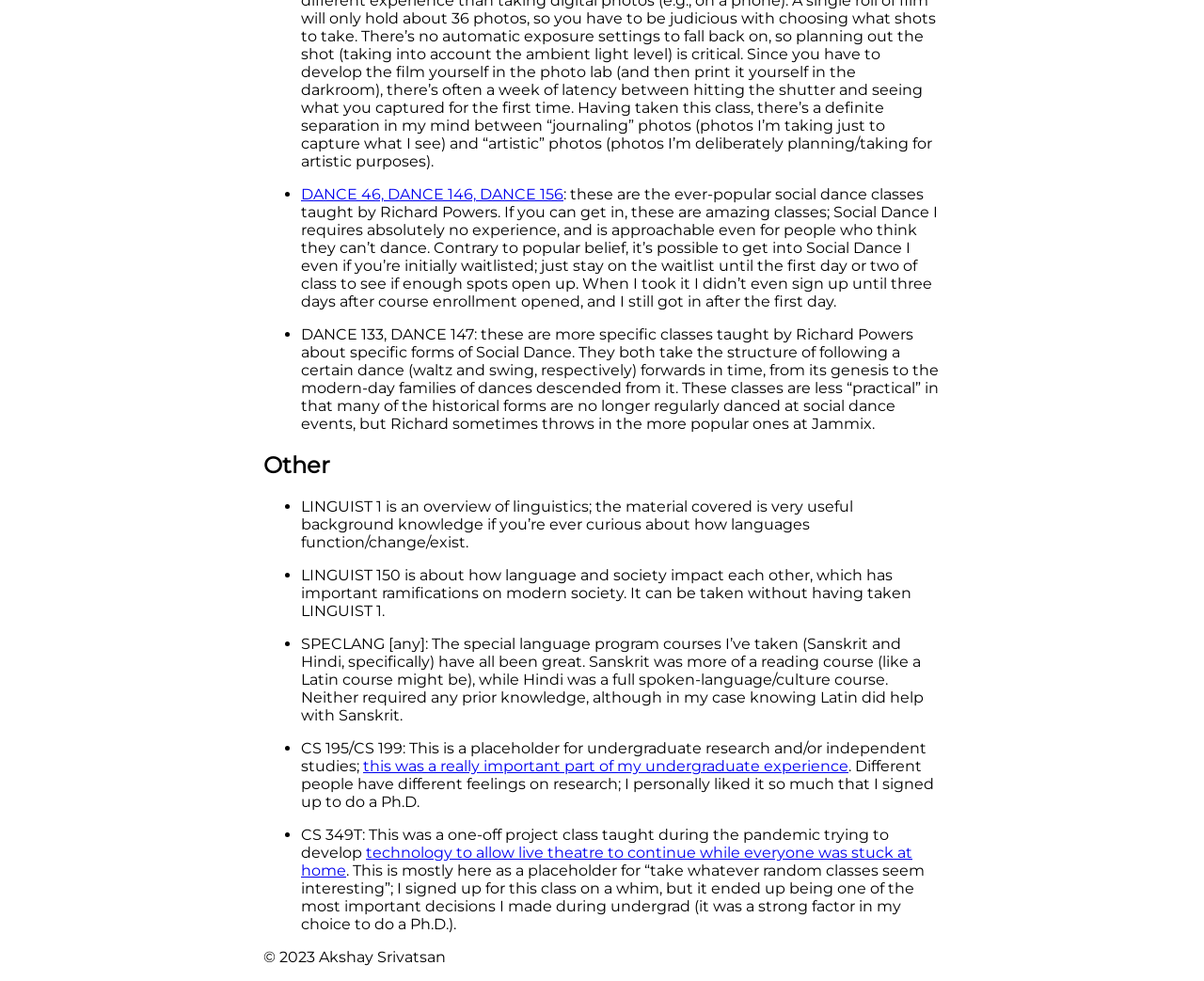What is the topic of CS 349T?
Answer the question with a single word or phrase, referring to the image.

Developing technology for live theatre